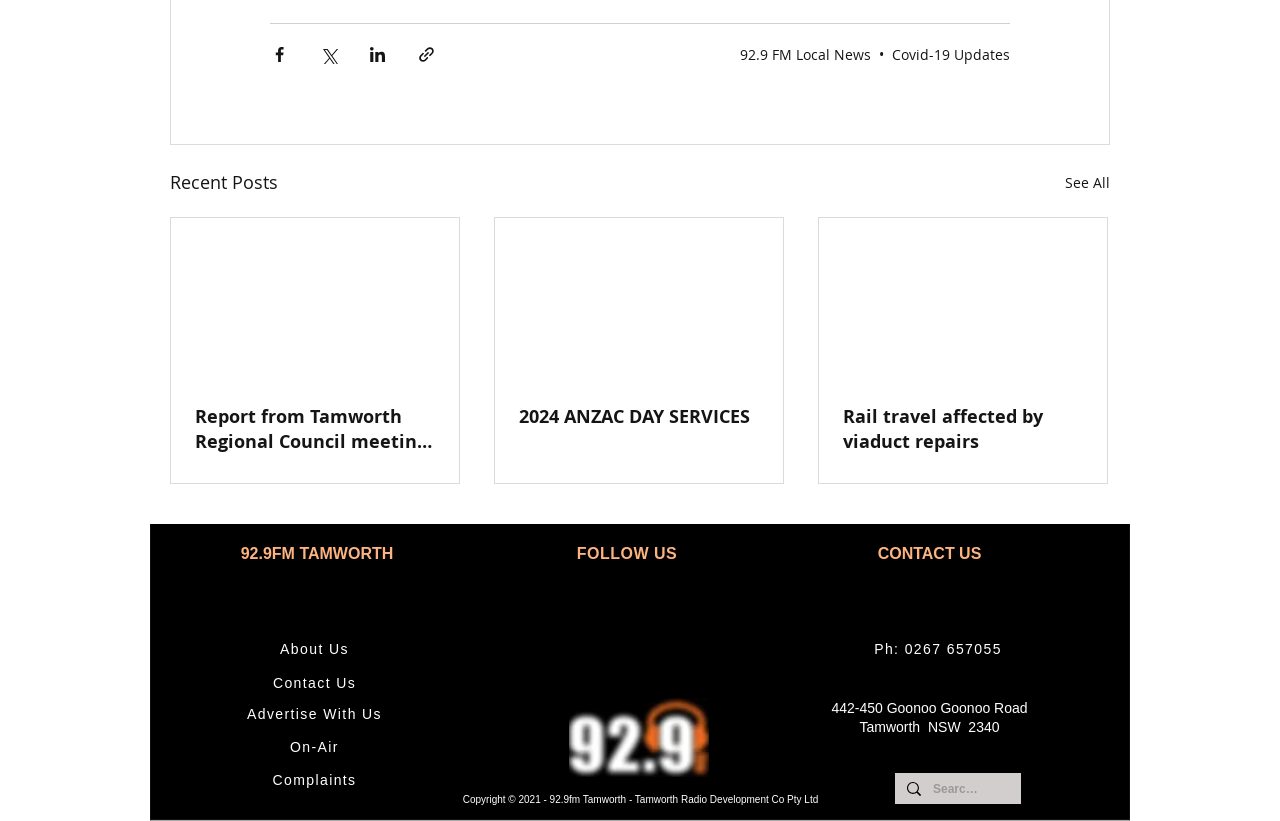Identify the bounding box for the described UI element: "2024 ANZAC DAY SERVICES".

[0.405, 0.492, 0.593, 0.523]